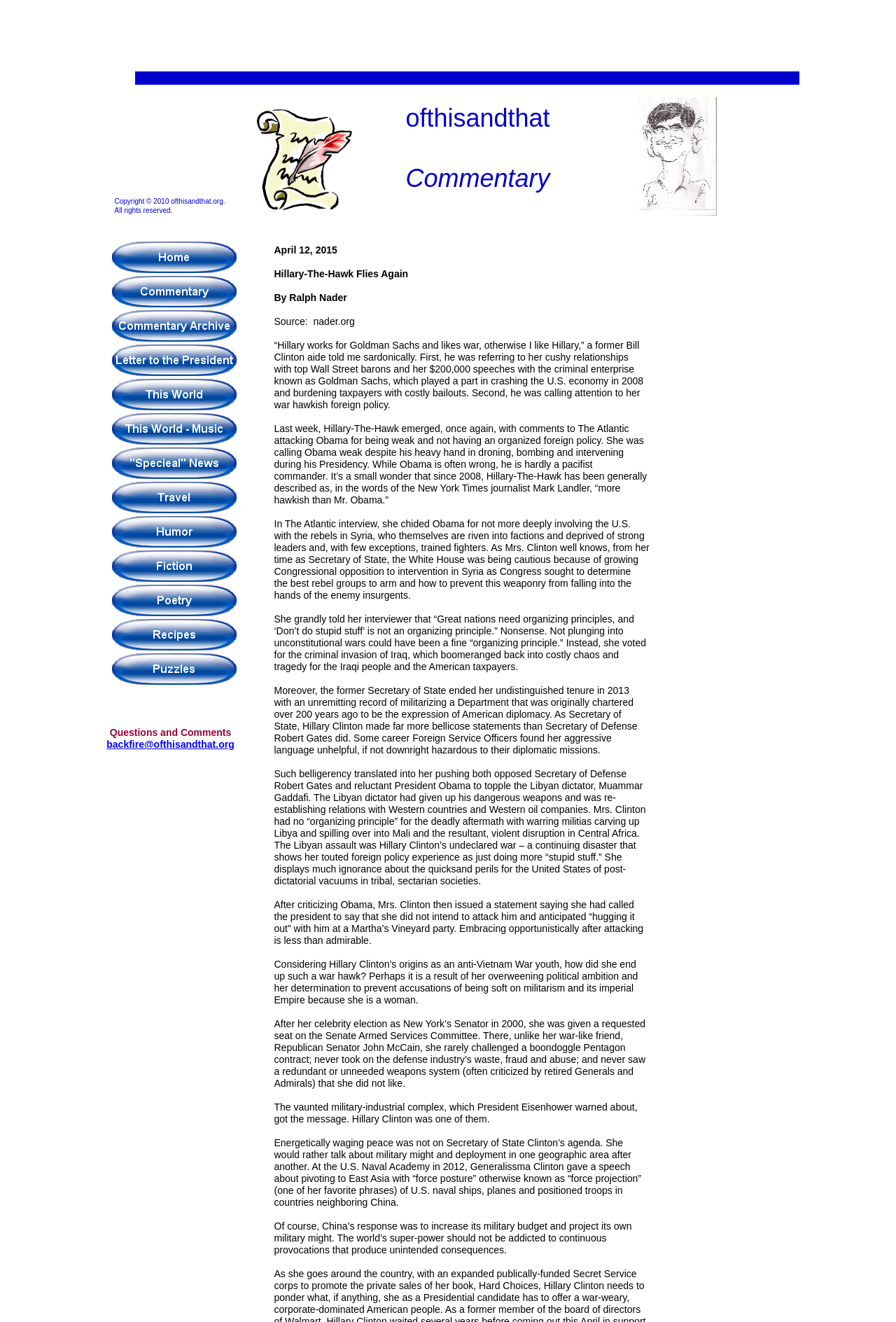Provide a thorough description of this webpage.

The webpage is a commentary page with a focus on a specific topic. At the top-left corner, there is a table with multiple rows, each containing a link. The links are aligned vertically, with a small gap between each row. 

Below the table, there are three horizontal sections. The first section contains a layout table with a single row and cell, which spans across the page. The second section has a layout table with a single row and cell, containing the text "Questions and Comments backfire@ofthisandthat.org" and a link to the email address. The third section has a layout table with a single row and cell, containing the text "ofthisandthat Commentary".

On the right side of the page, there is a static text "Commentary" with a larger font size. 

At the bottom of the page, there are three static text elements. The first one displays the copyright information "Copyright © 2010 ofthisandthat.org.", the second one displays "All rights reserved.", and the third one displays the date "April 12, 2015". 

Additionally, there is a static text element with the title "Hillary-The-Hawk Flies Again" located below the date.